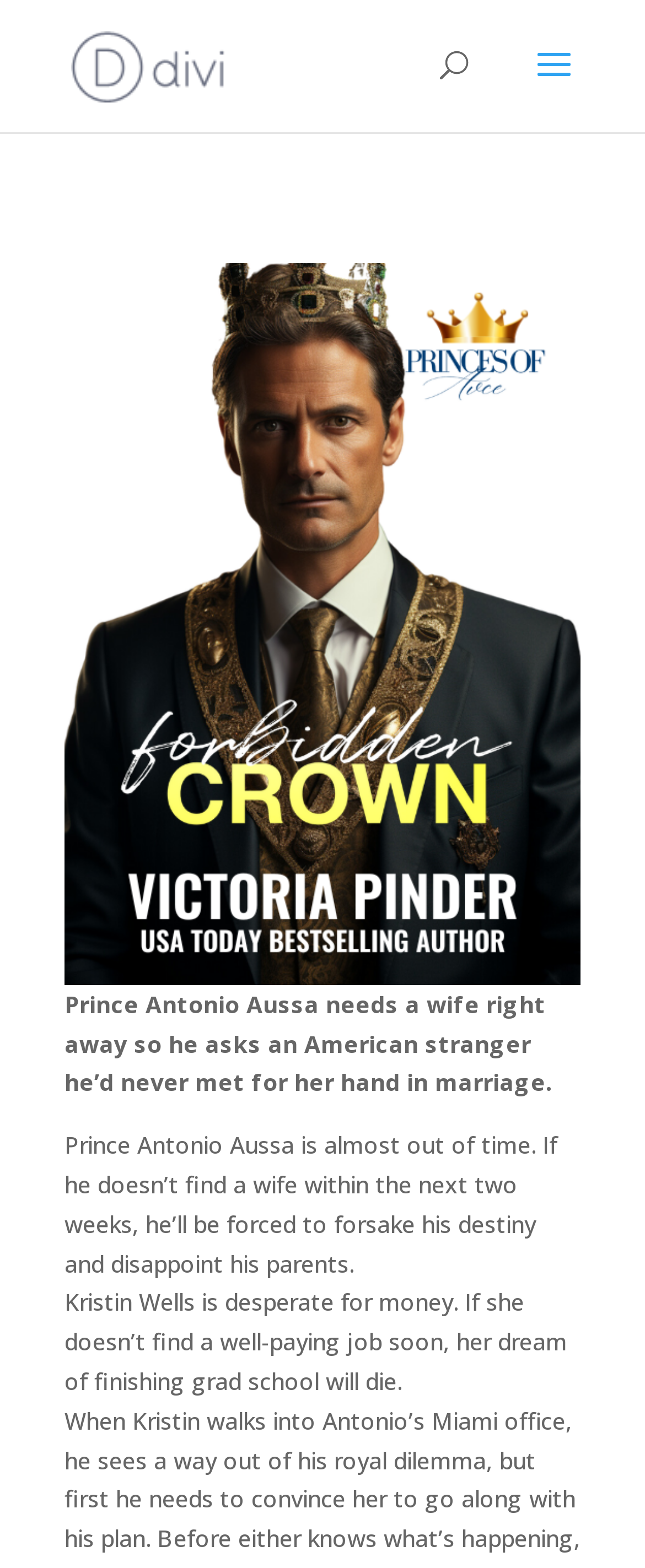What is Prince Antonio Aussa's problem?
Can you provide a detailed and comprehensive answer to the question?

According to the text 'Prince Antonio Aussa needs a wife right away so he asks an American stranger he’d never met for her hand in marriage.', Prince Antonio Aussa's problem is that he needs a wife.